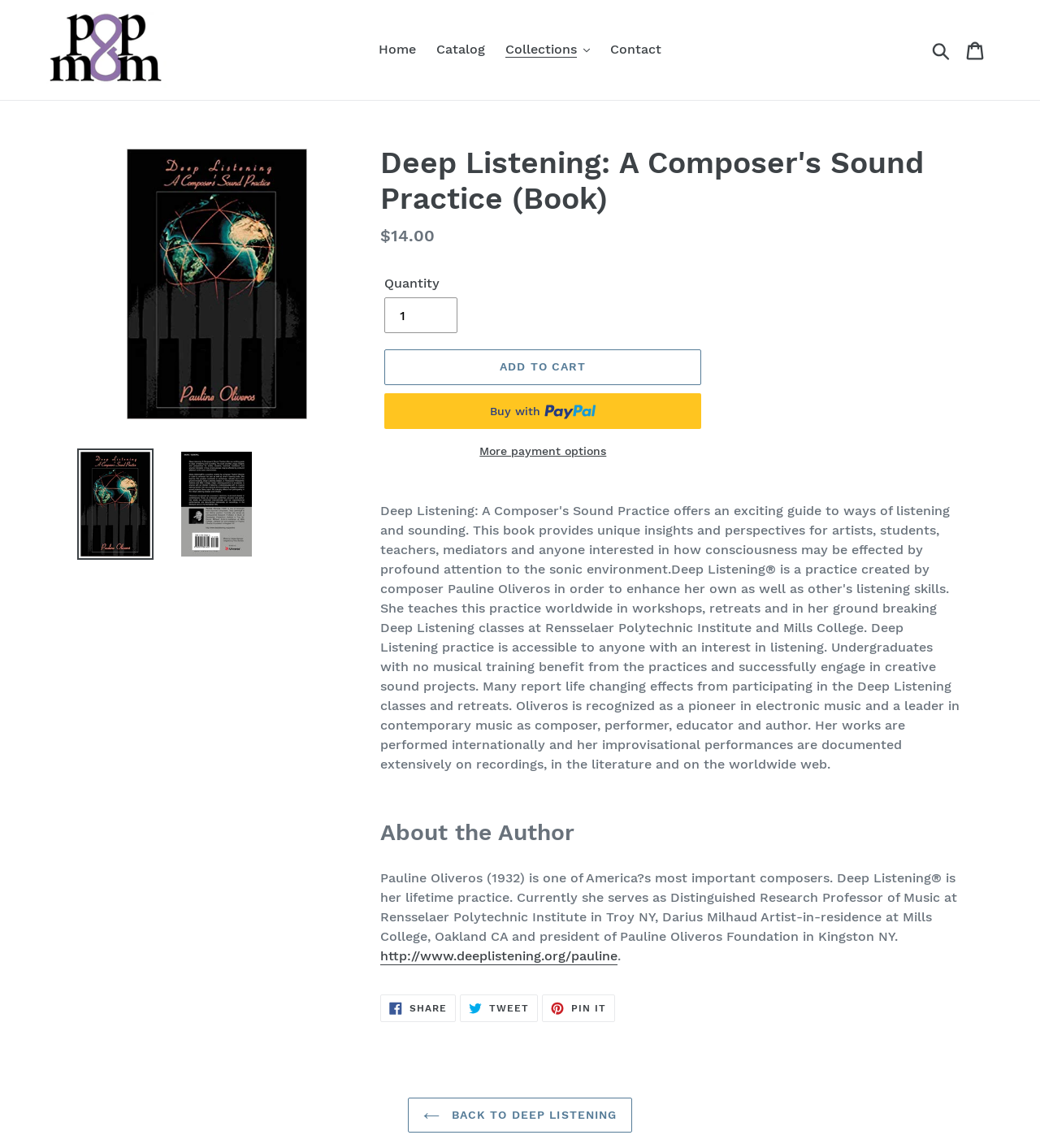What is the price of the book?
Using the details shown in the screenshot, provide a comprehensive answer to the question.

The price of the book can be found in the description list detail section, where it says 'Regular price' followed by the price '$14.00'.